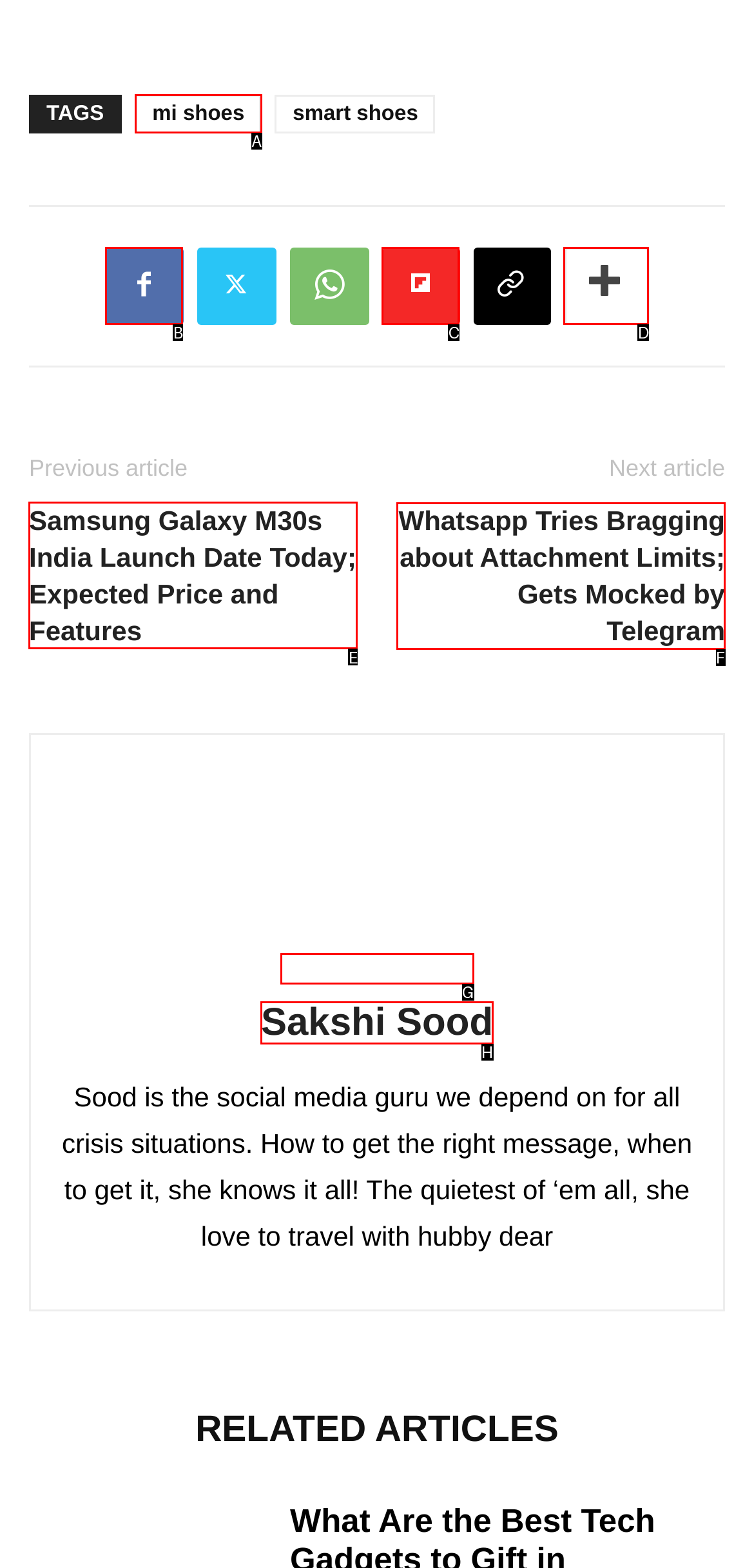Identify the correct UI element to click for this instruction: read the article about Samsung Galaxy M30s India Launch Date
Respond with the appropriate option's letter from the provided choices directly.

E